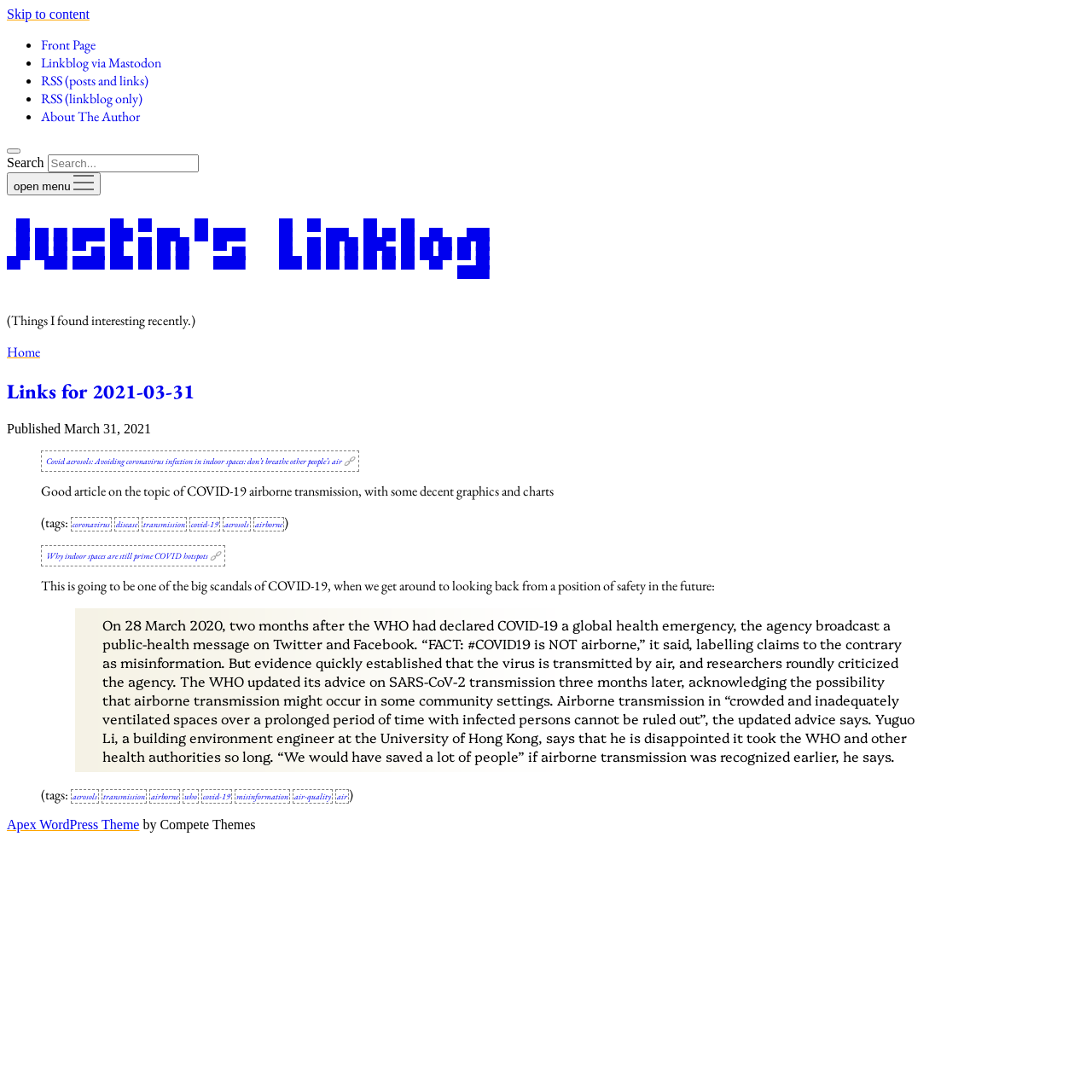Specify the bounding box coordinates for the region that must be clicked to perform the given instruction: "Search for something".

[0.006, 0.141, 0.994, 0.158]